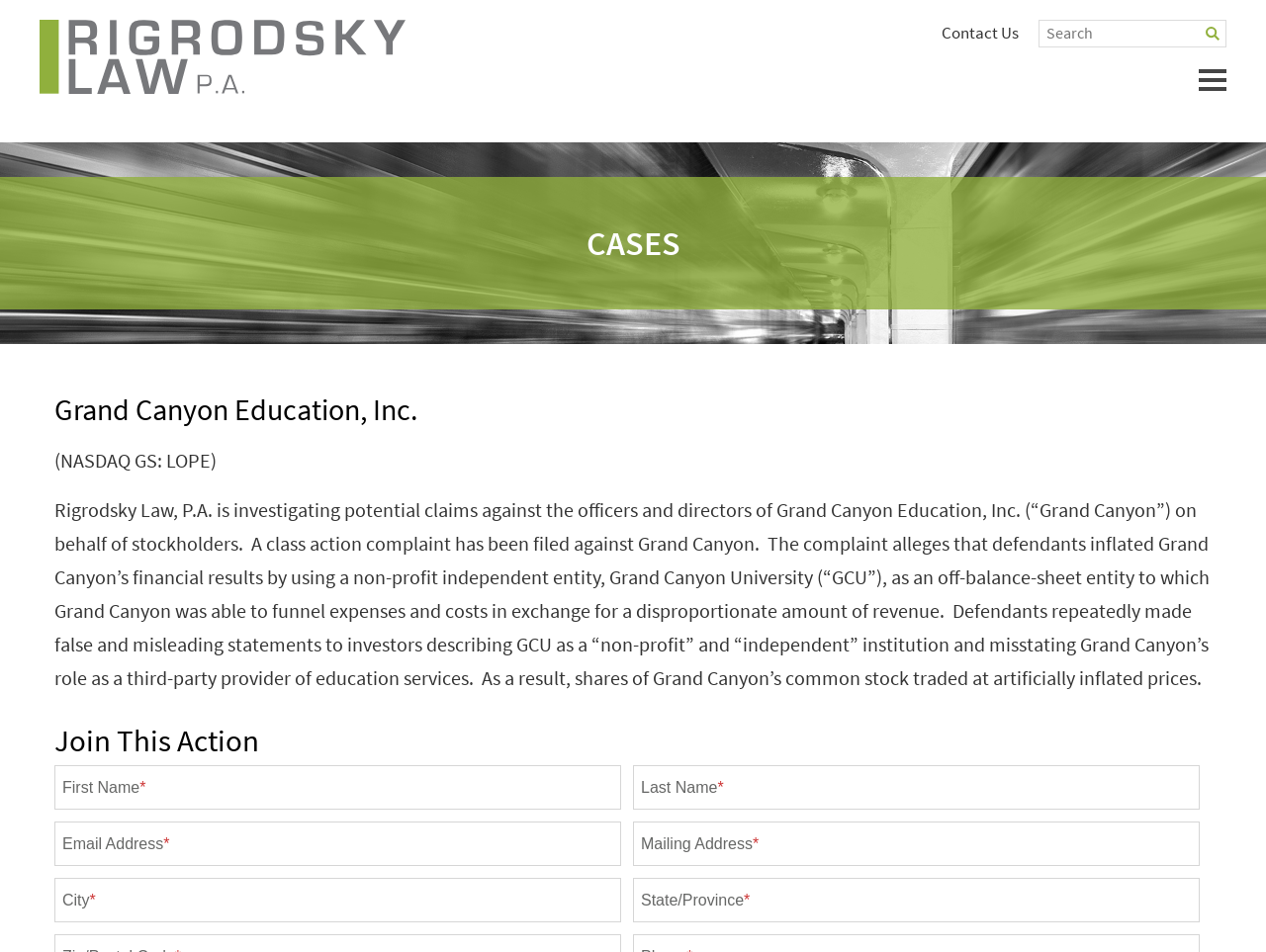What is the purpose of the form on the webpage?
Refer to the image and provide a one-word or short phrase answer.

To join a class action lawsuit